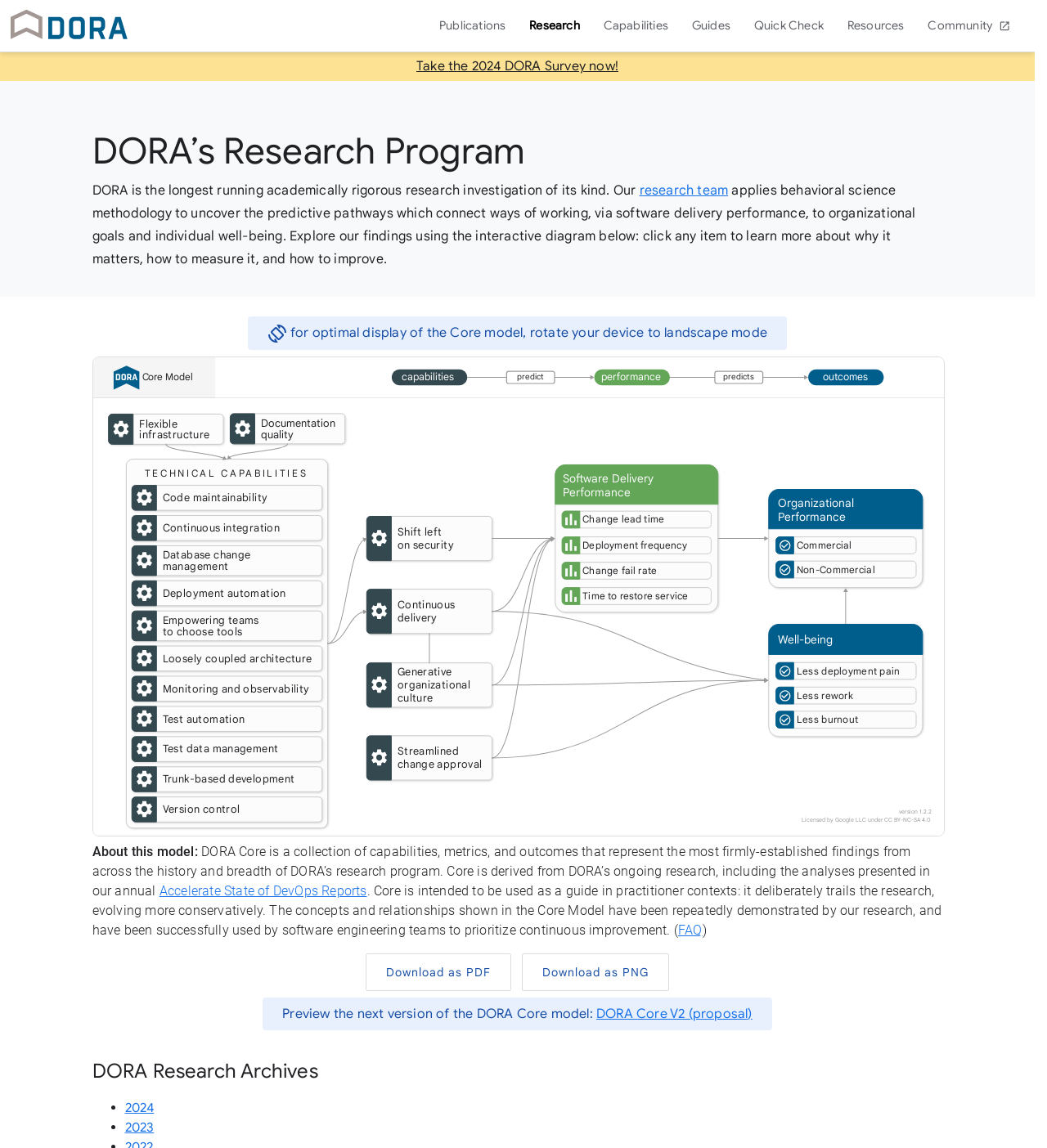Respond to the following question with a brief word or phrase:
What is the purpose of the DORA Core model?

Guide for practitioners